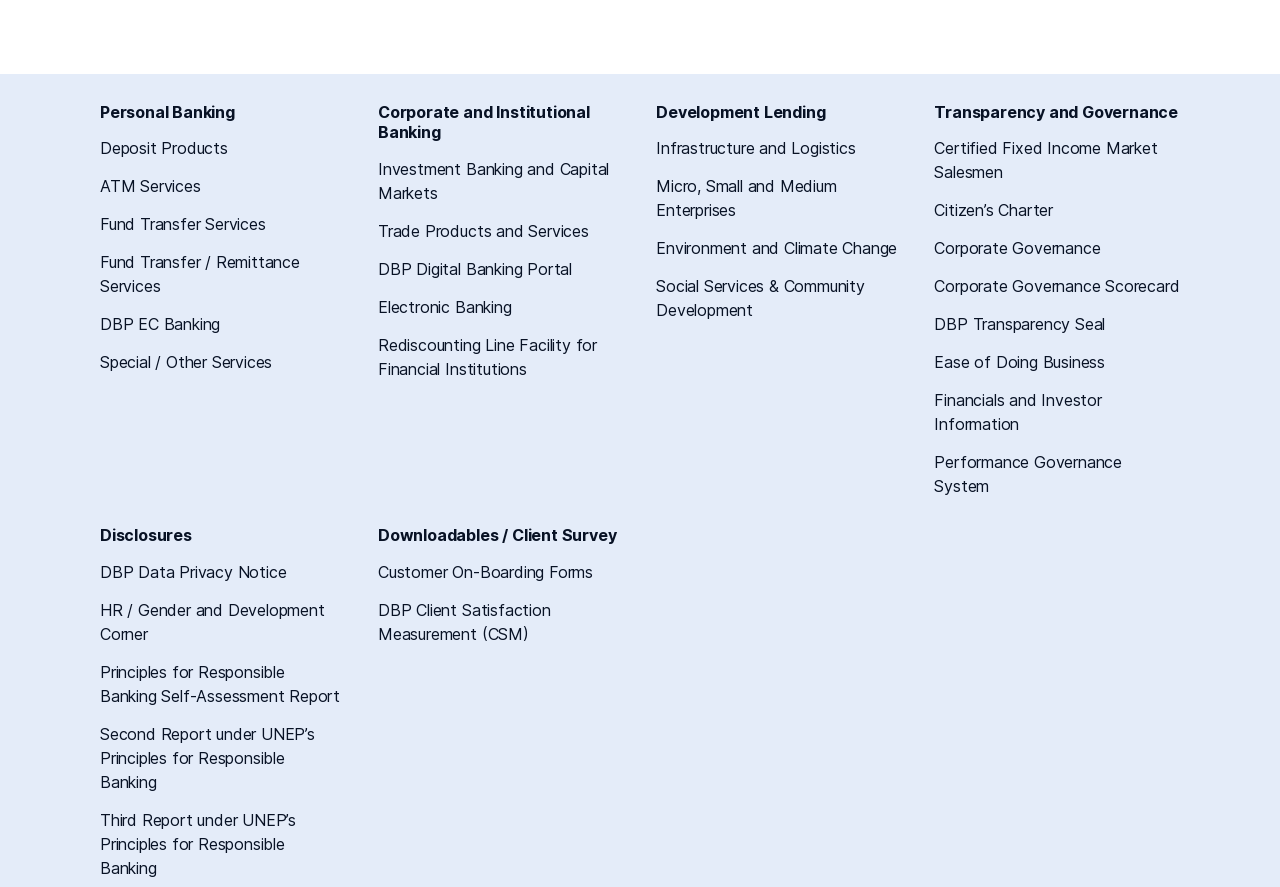What is the purpose of the 'DBP EC Banking' link?
Please answer the question with a detailed and comprehensive explanation.

The 'DBP EC Banking' link is likely related to electronic banking services offered by the bank. This can be inferred from the context of the link, which is under the 'Personal Banking' category and near other links related to online banking services.